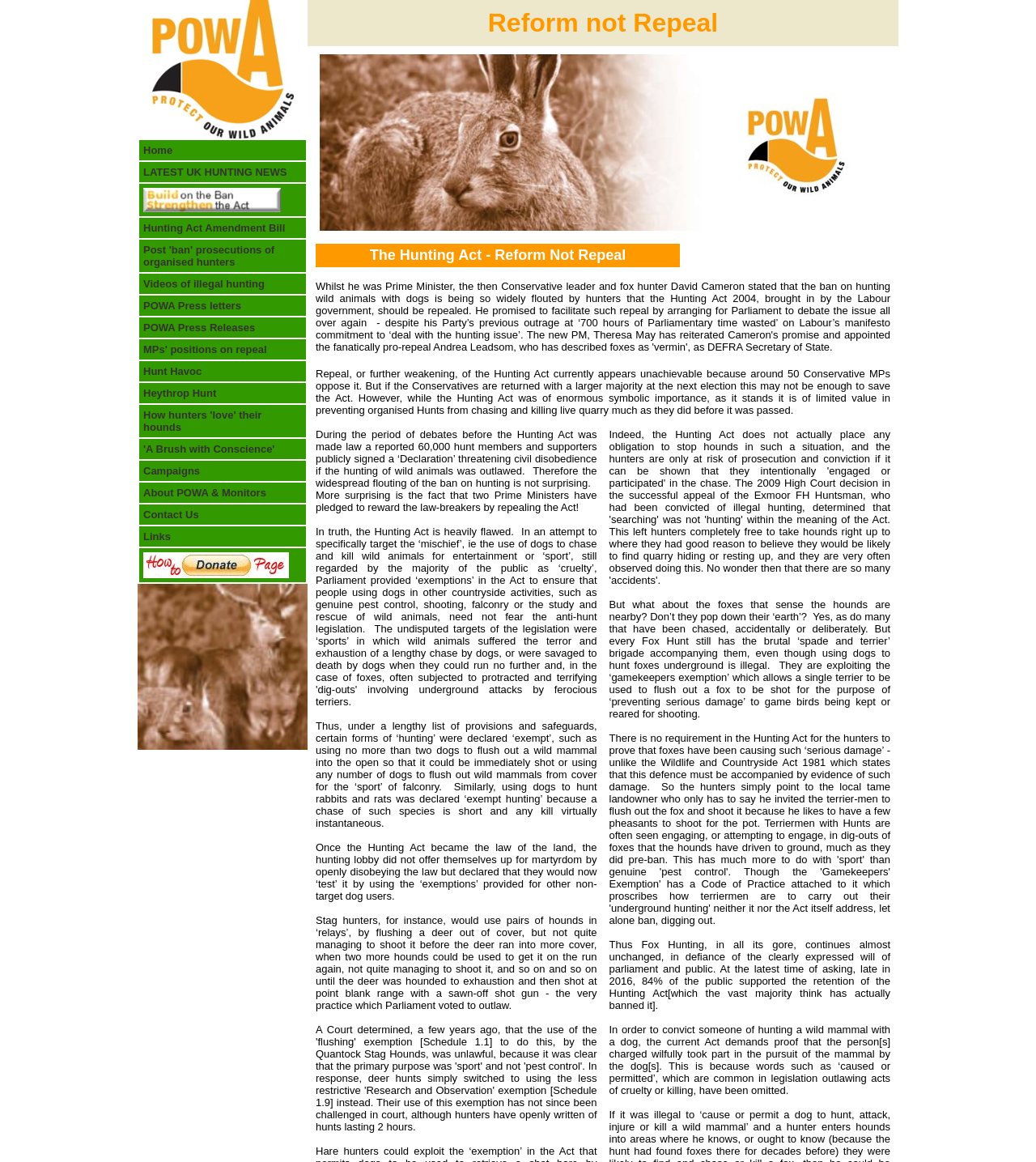Given the description How hunters 'love' their hounds, predict the bounding box coordinates of the UI element. Ensure the coordinates are in the format (top-left x, top-left y, bottom-right x, bottom-right y) and all values are between 0 and 1.

[0.138, 0.351, 0.253, 0.373]